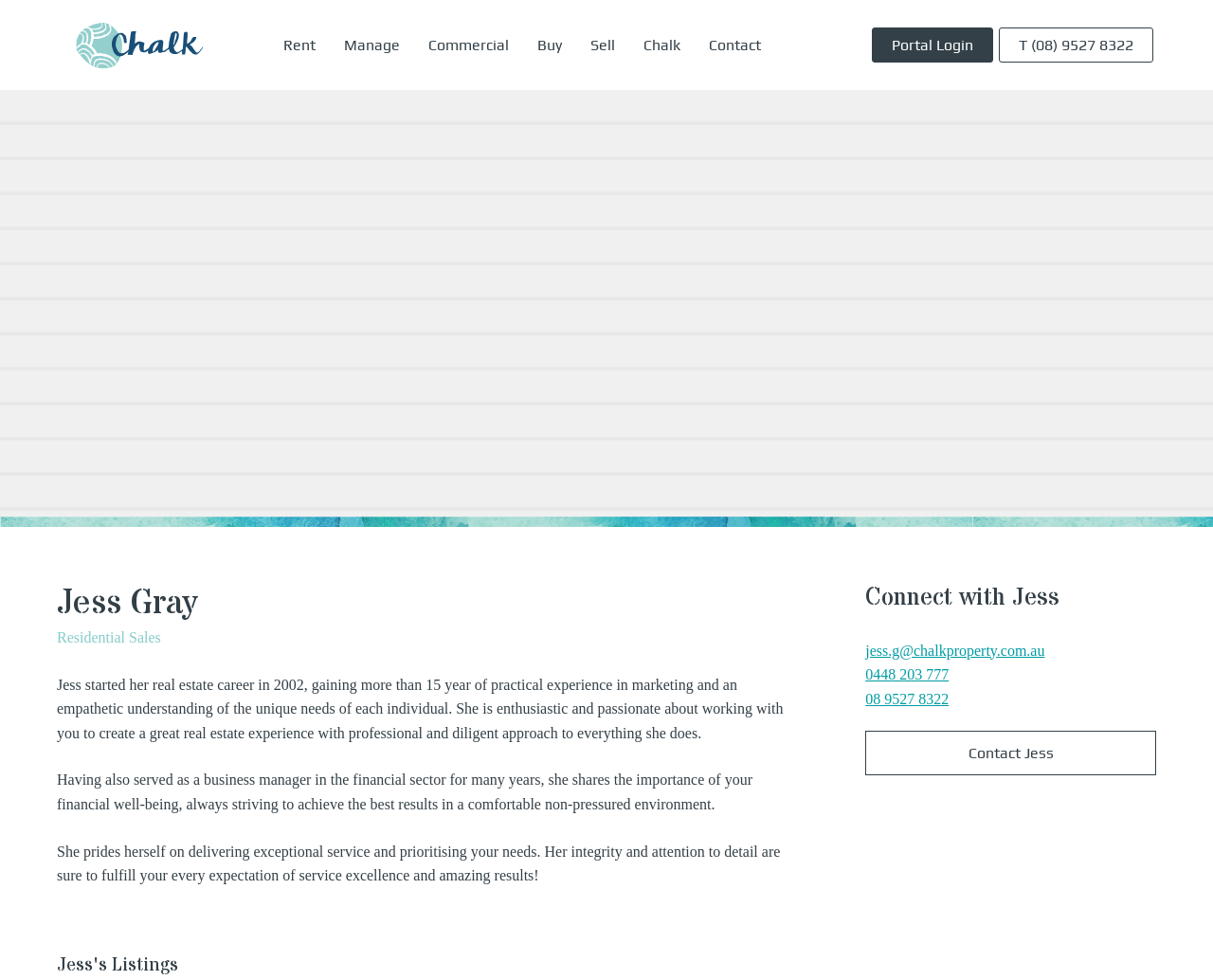Find and provide the bounding box coordinates for the UI element described with: "0448 203 777".

[0.713, 0.68, 0.782, 0.696]